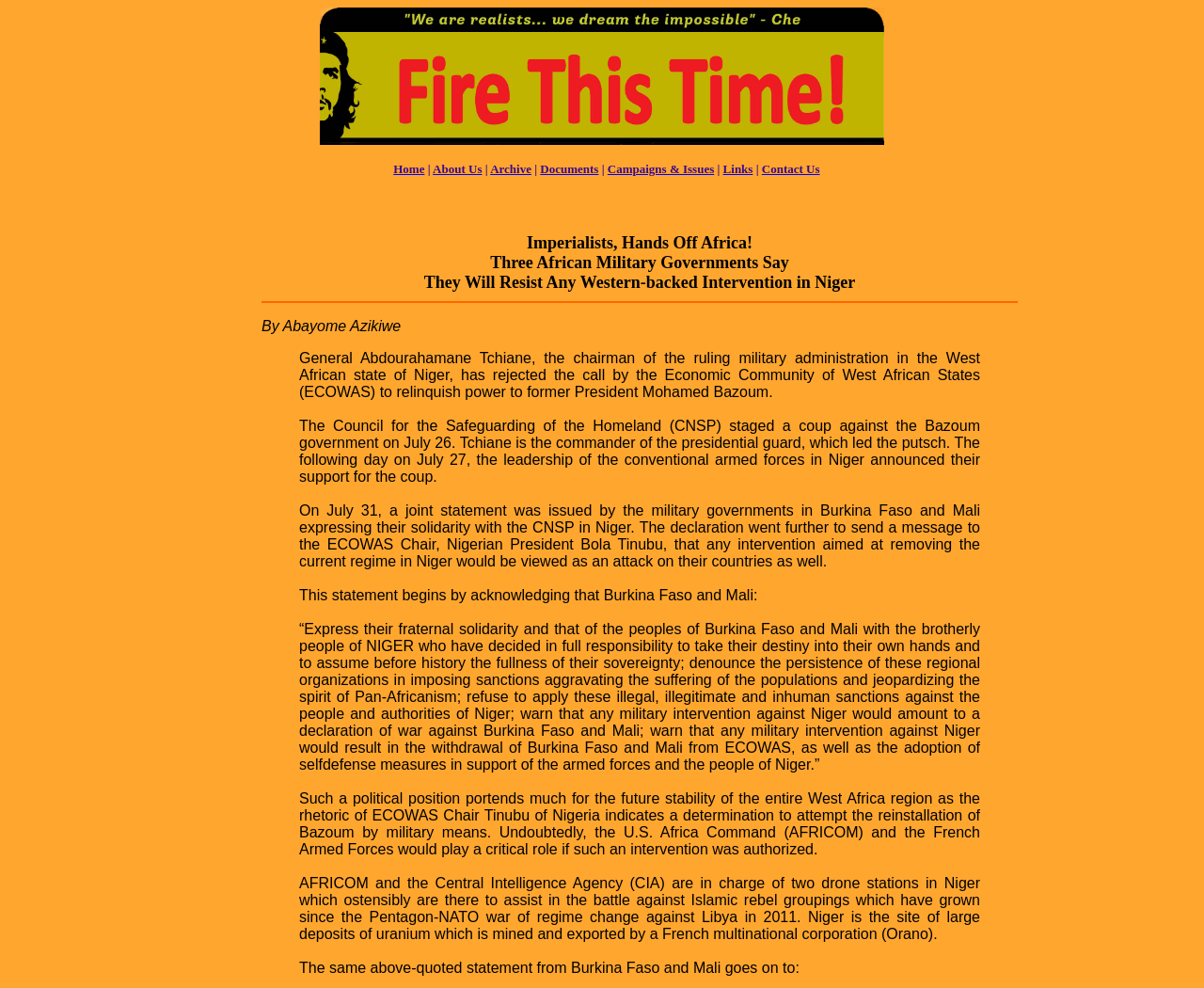Use the information in the screenshot to answer the question comprehensively: What is the topic of the article?

The topic of the article can be inferred from the content of the webpage. The article discusses the coup in Niger, the response of the Economic Community of West African States (ECOWAS), and the solidarity of Burkina Faso and Mali with Niger. Therefore, the topic of the article is the Niger coup.